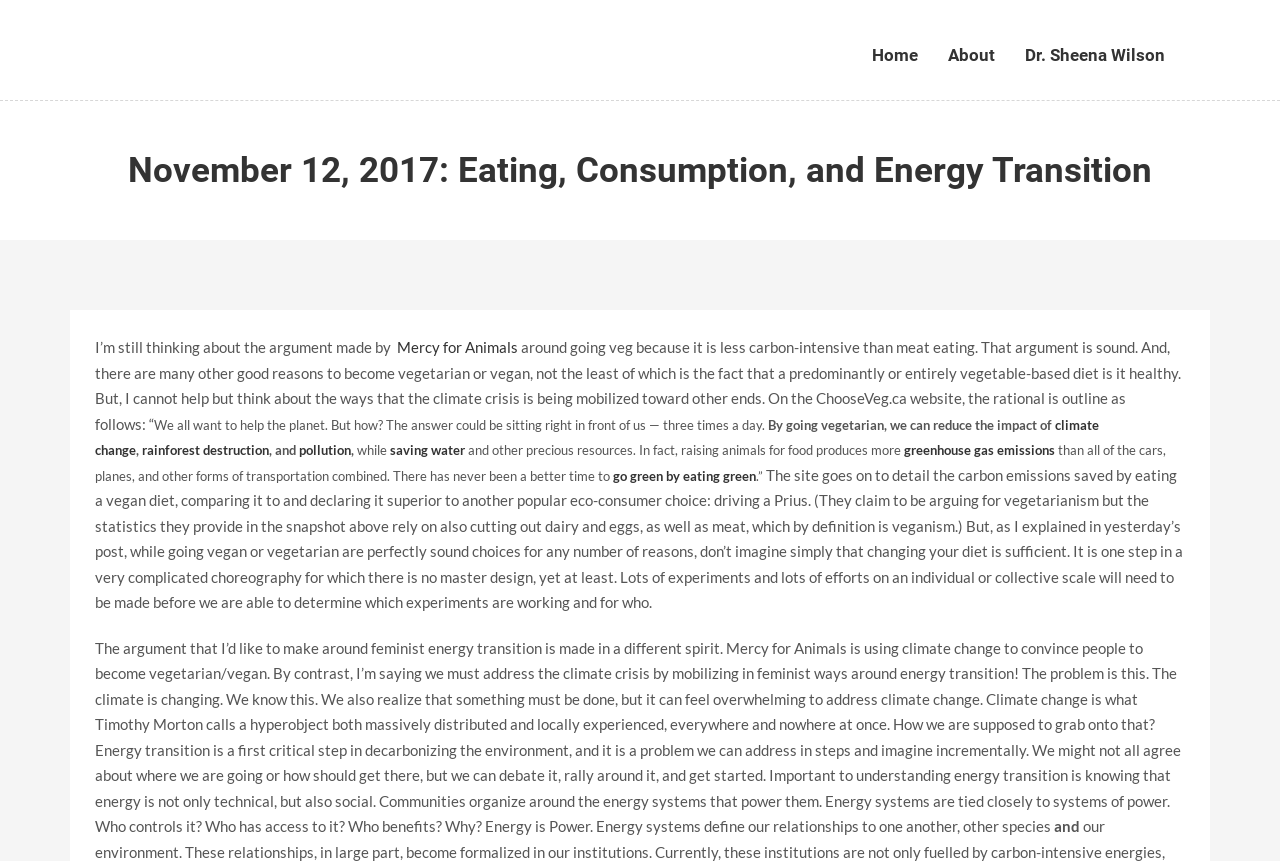Give a one-word or short phrase answer to the question: 
What is the author's concern about the climate crisis?

It feels overwhelming